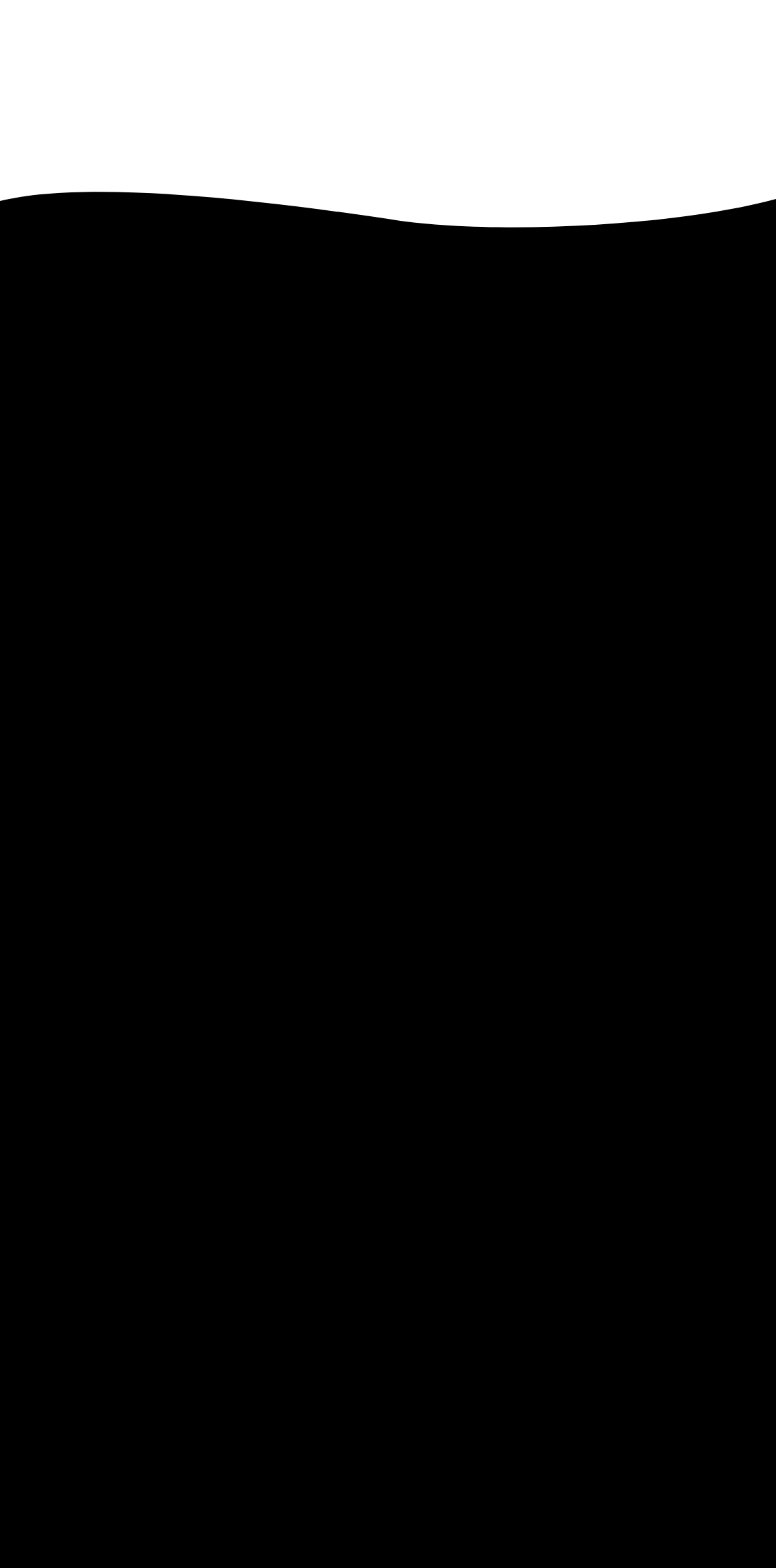Kindly determine the bounding box coordinates for the clickable area to achieve the given instruction: "Click on the Stronger Together Charm Bracelet link".

[0.051, 0.022, 0.897, 0.044]